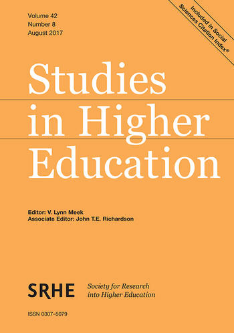Break down the image and describe each part extensively.

The image displays the cover of the academic journal "Studies in Higher Education," specifically from Volume 42, Number 8, published in August 2017. The cover features a clean, professional design, highlighting the journal's title prominently. Below the title, it provides editorial information, including the editor's name, V. Lynn Meek, and the associate editor, John T.E. Richardson. The journal's abbreviation, SRHE, is also presented, alongside its full name, the Society for Research into Higher Education, and an ISBN number for reference. This publication focuses on research and scholarship concerning higher education, contributing valuable insights into academic practices and policies.